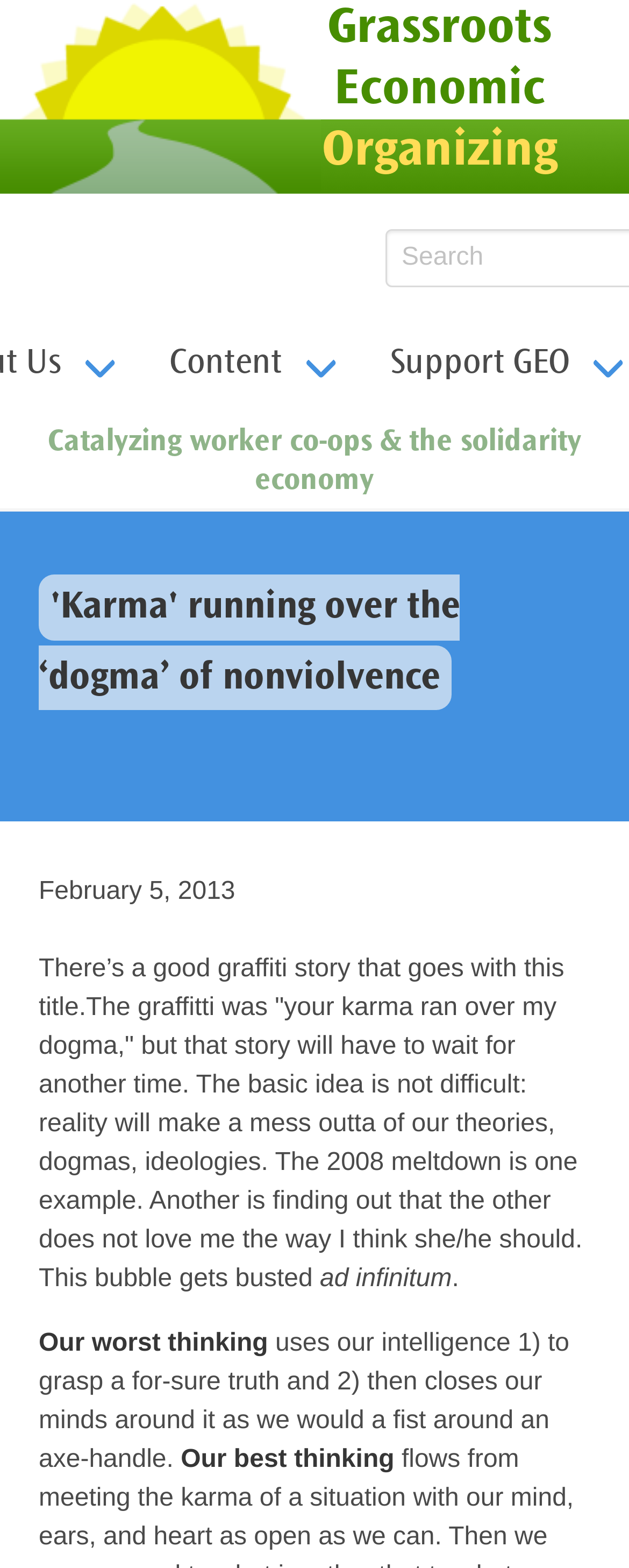Elaborate on the information and visuals displayed on the webpage.

The webpage is about an article titled "'Karma' running over the ‘dogma’ of nonviolvence" from Grassroots Economic Organizing. At the top left corner, there is a link to "Skip to main content". Next to it, there is a figure with a link to "Grassroots Economic Organizing Home", which contains an image. On the right side of the top section, there is a link to "Grassroots Economic Organizing".

Below the top section, there is a static text that reads "Catalyzing worker co-ops & the solidarity economy". Underneath, there is a heading with the article title, followed by a figure that spans the entire width of the page. The article's publication date, "February 5, 2013", is displayed below the heading.

The main content of the article starts with a static text that reads "Body paragraph". The article discusses how reality can contradict our theories and ideologies, using examples such as the 2008 economic meltdown and personal relationships. The text is divided into several paragraphs, with the main idea being that our worst thinking can lead to a close-minded approach, while our best thinking can be more open and receptive.

There are no other UI elements, such as buttons or forms, on the webpage. The layout is simple, with a focus on the article's content.